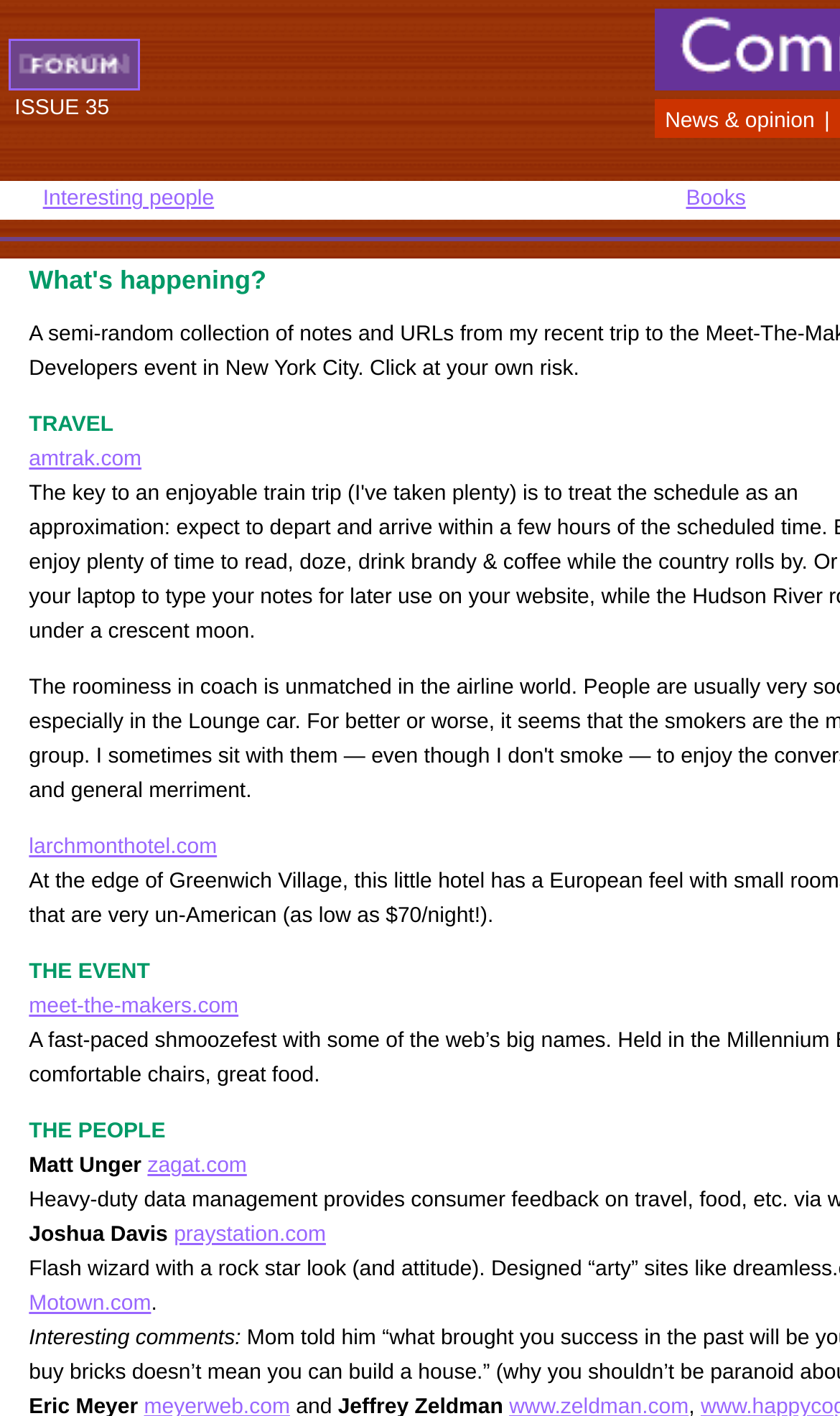Please determine the bounding box coordinates of the element to click in order to execute the following instruction: "View previous page". The coordinates should be four float numbers between 0 and 1, specified as [left, top, right, bottom].

None